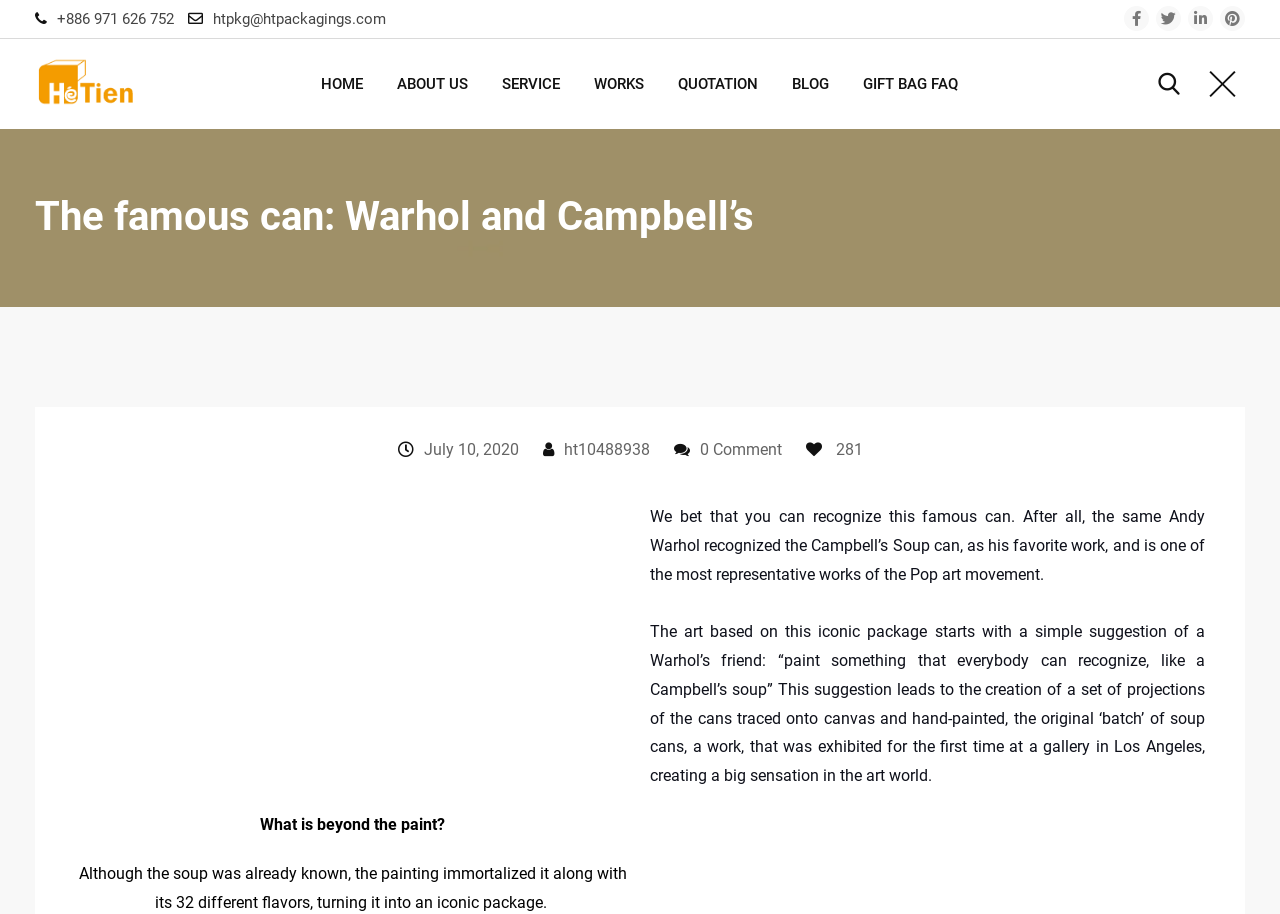What is the subject of the famous can?
Using the visual information, reply with a single word or short phrase.

Campbell's Soup